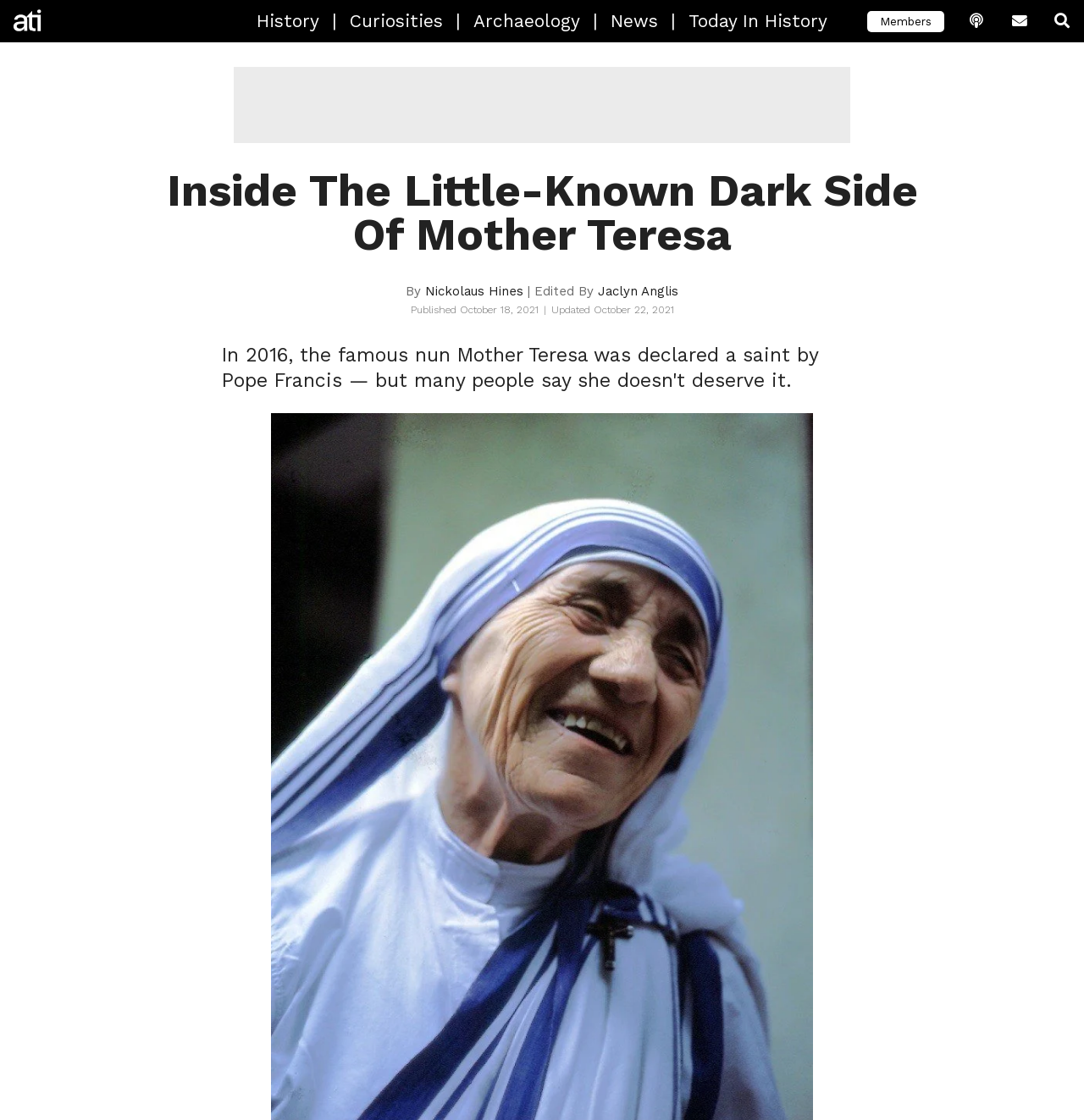What is the topic of the article?
Your answer should be a single word or phrase derived from the screenshot.

Mother Teresa's dark side